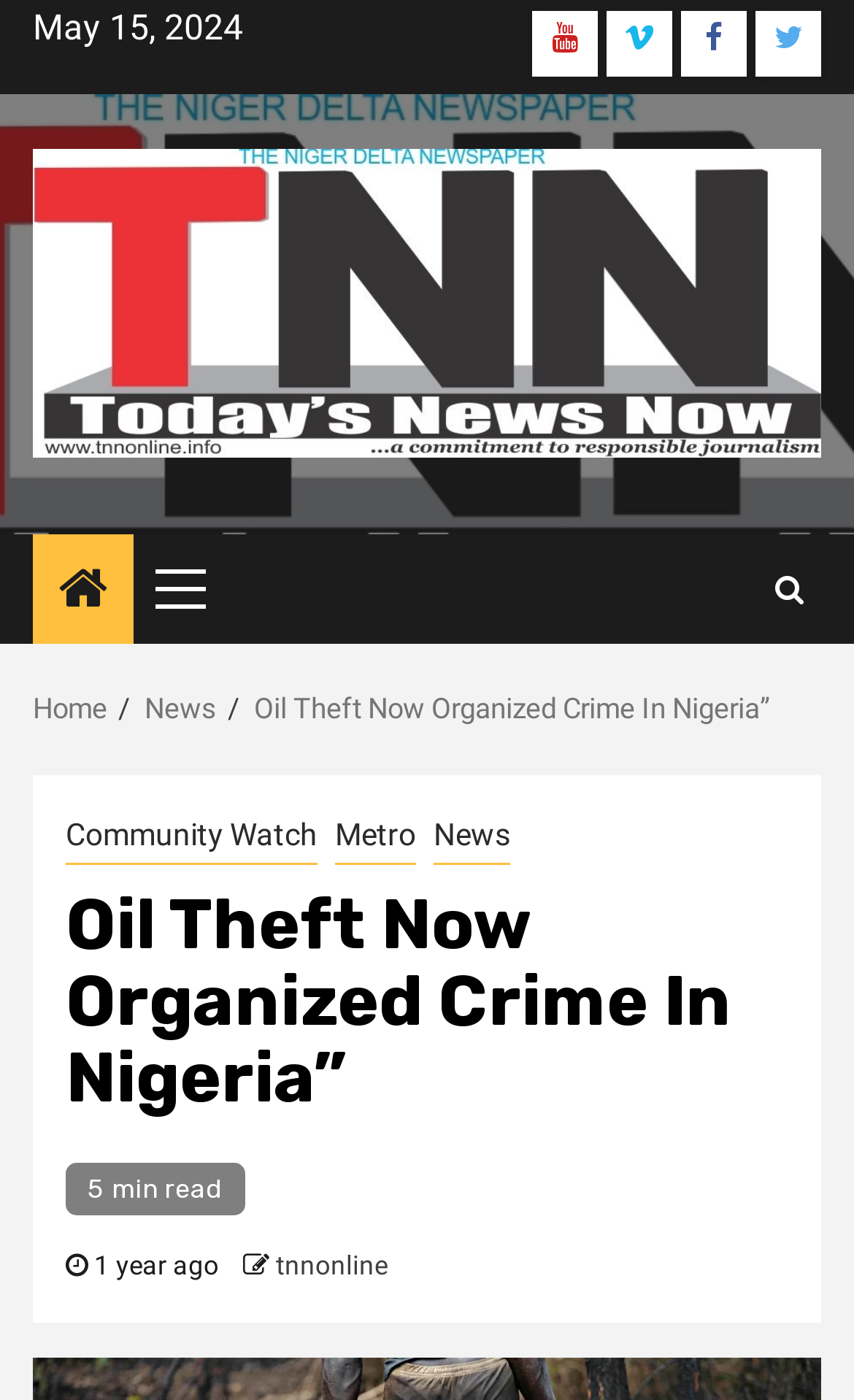Extract the top-level heading from the webpage and provide its text.

Oil Theft Now Organized Crime In Nigeria”